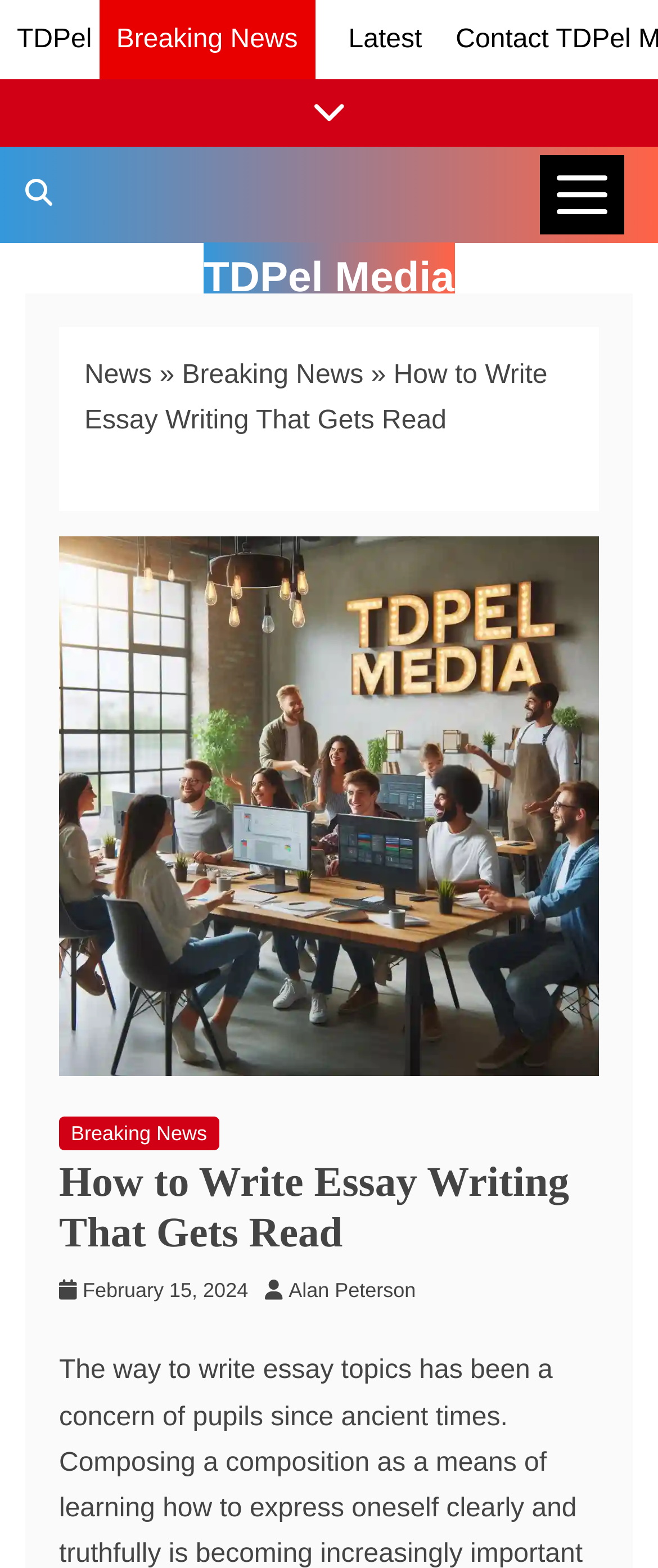Please provide a comprehensive answer to the question based on the screenshot: What is the category of news?

I determined the answer by looking at the breadcrumbs navigation section, where I found the link 'Breaking News' which is a child element of the 'News' link, indicating that 'Breaking News' is a category of news.